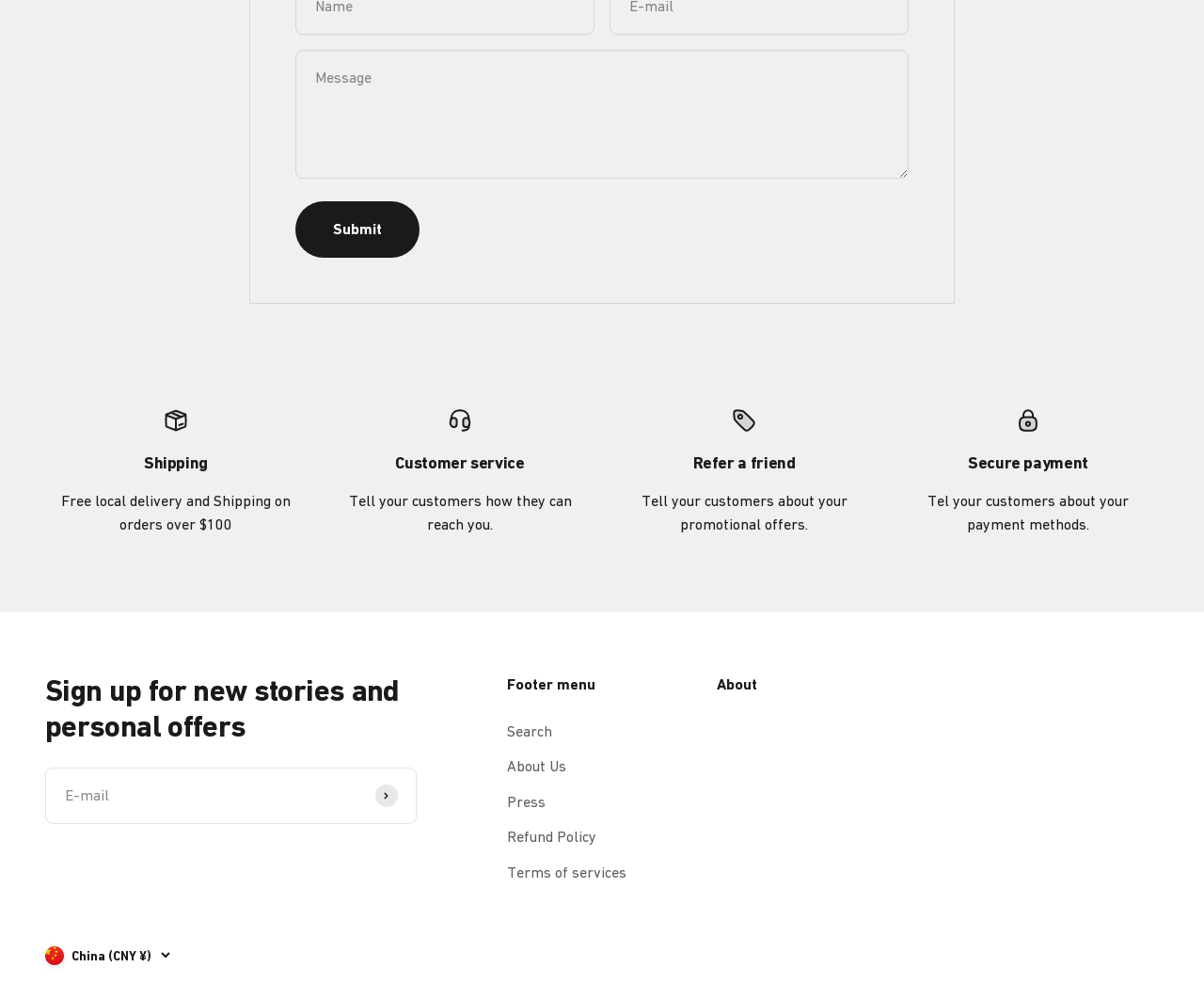Find the bounding box coordinates corresponding to the UI element with the description: "China (CNY ¥)". The coordinates should be formatted as [left, top, right, bottom], with values as floats between 0 and 1.

[0.038, 0.961, 0.141, 0.983]